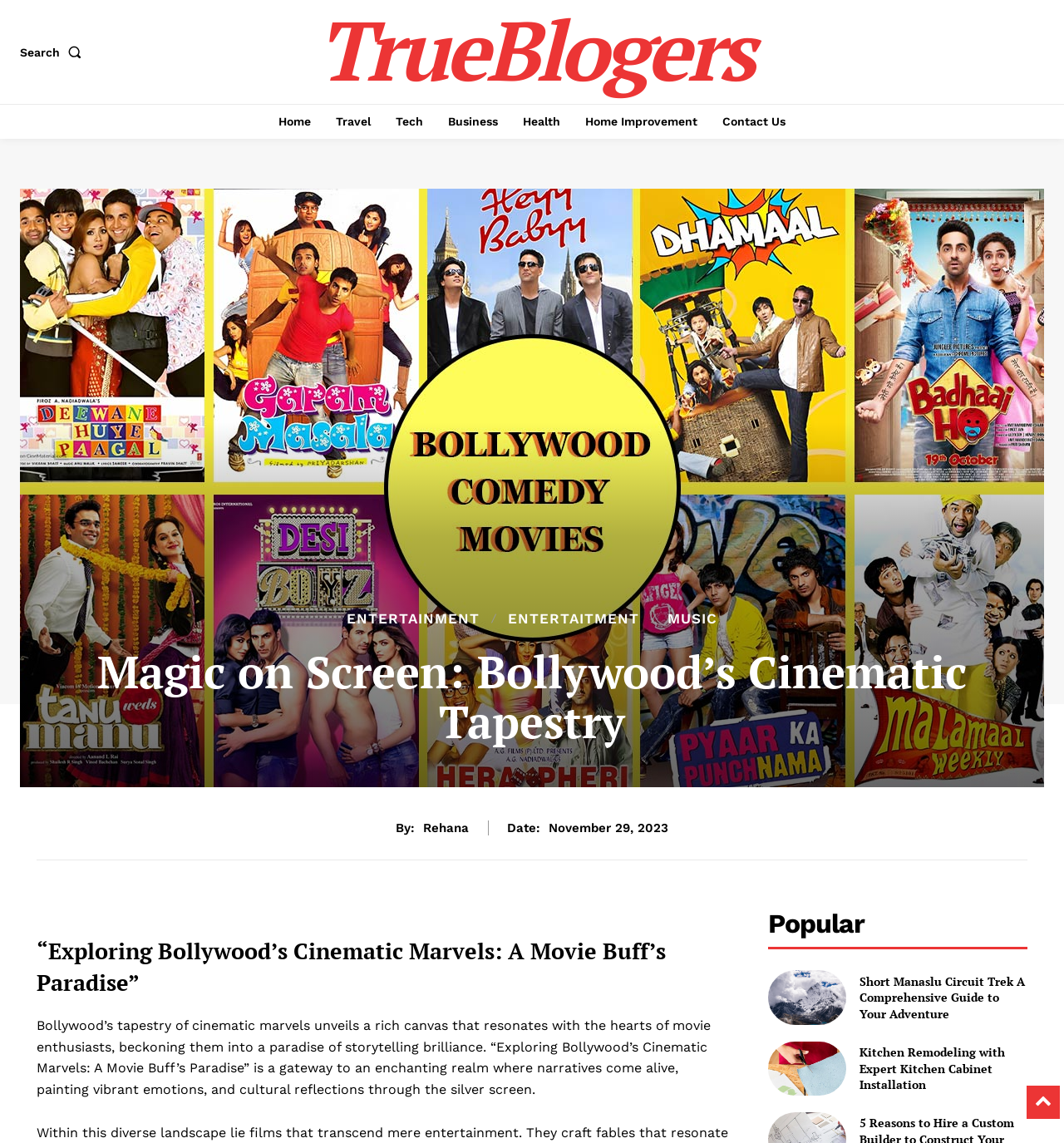What is the headline of the webpage?

Magic on Screen: Bollywood’s Cinematic Tapestry